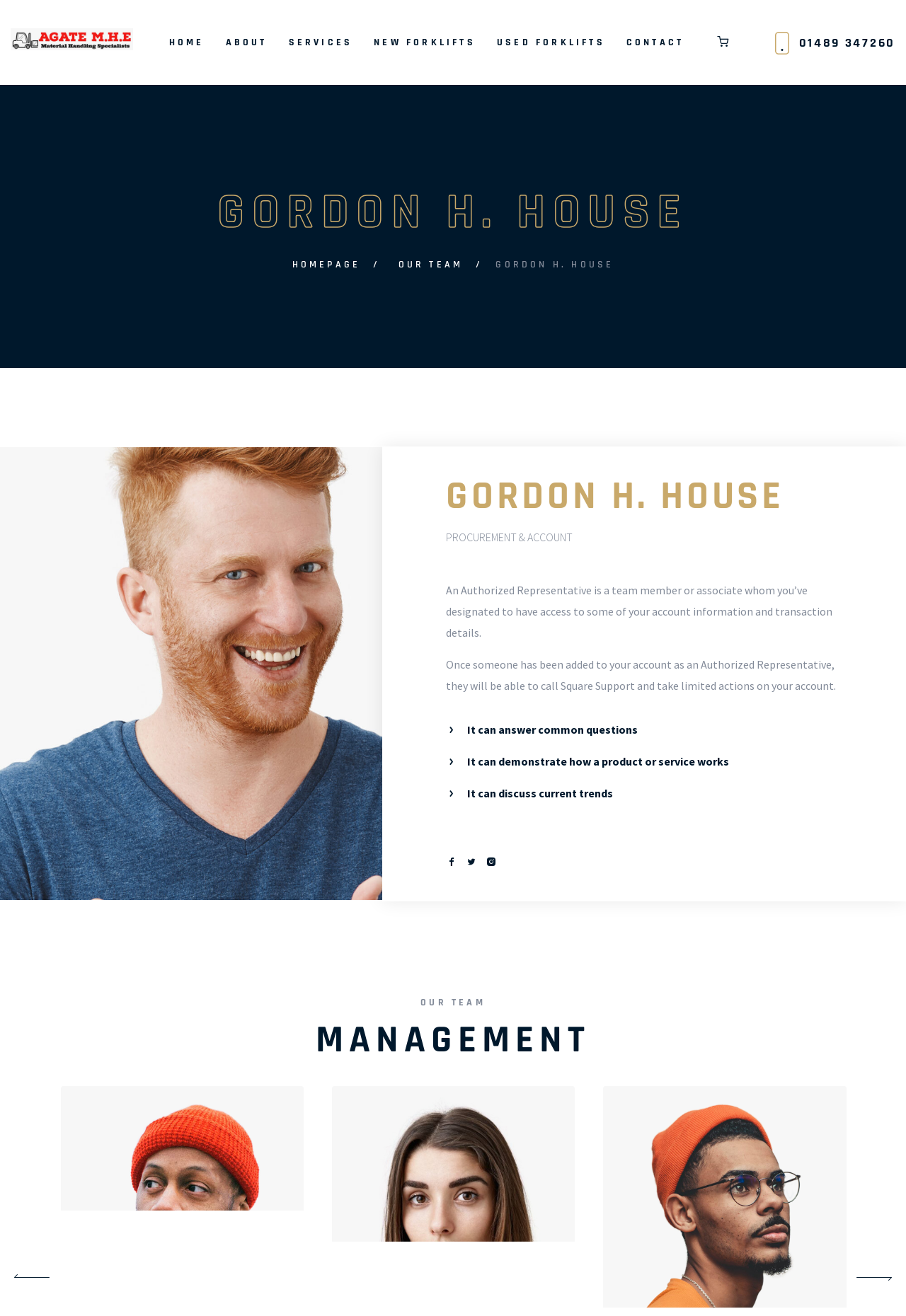Kindly determine the bounding box coordinates of the area that needs to be clicked to fulfill this instruction: "view about page".

[0.249, 0.008, 0.295, 0.056]